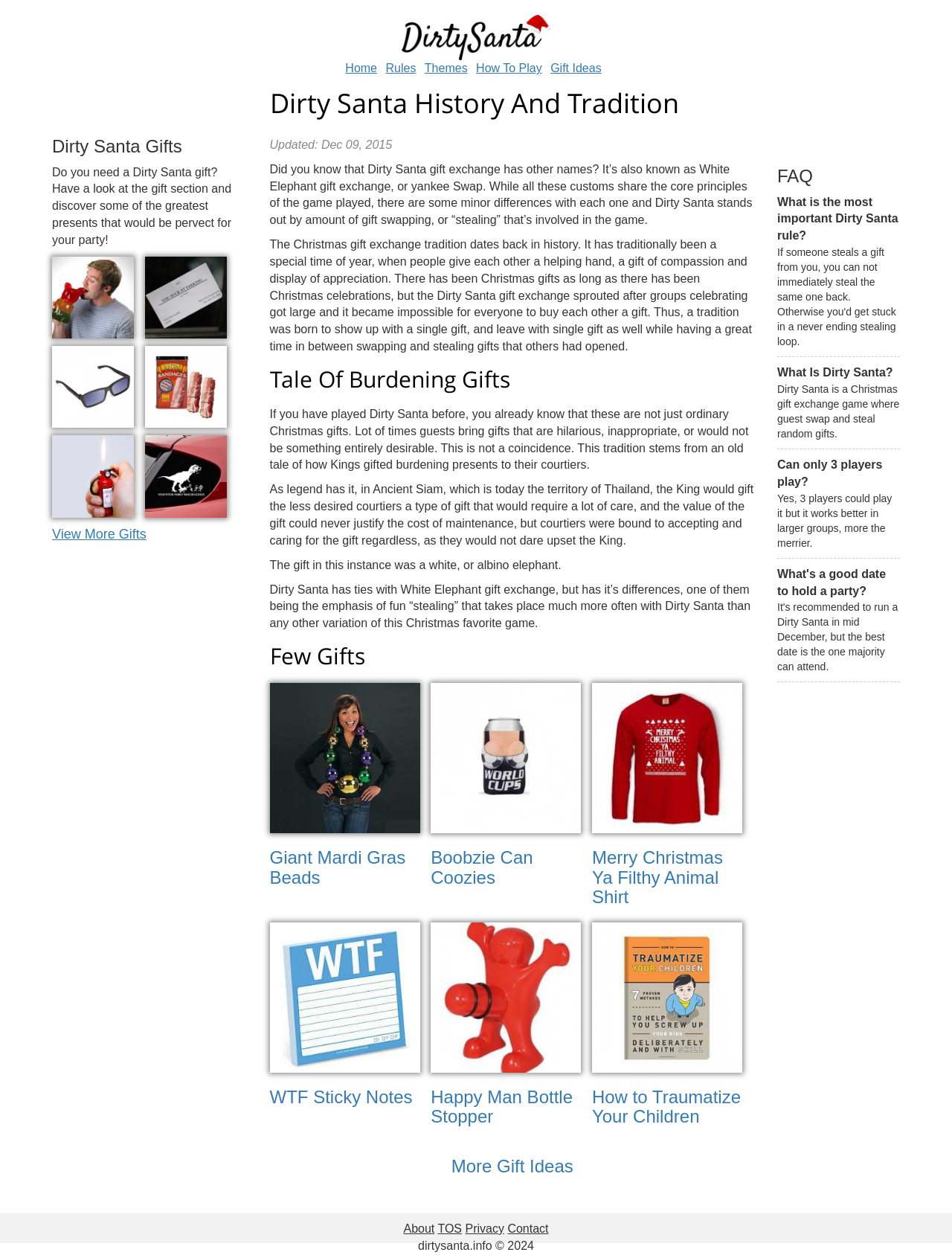Identify the bounding box coordinates for the element you need to click to achieve the following task: "Visit 'About' page". The coordinates must be four float values ranging from 0 to 1, formatted as [left, top, right, bottom].

[0.424, 0.974, 0.456, 0.984]